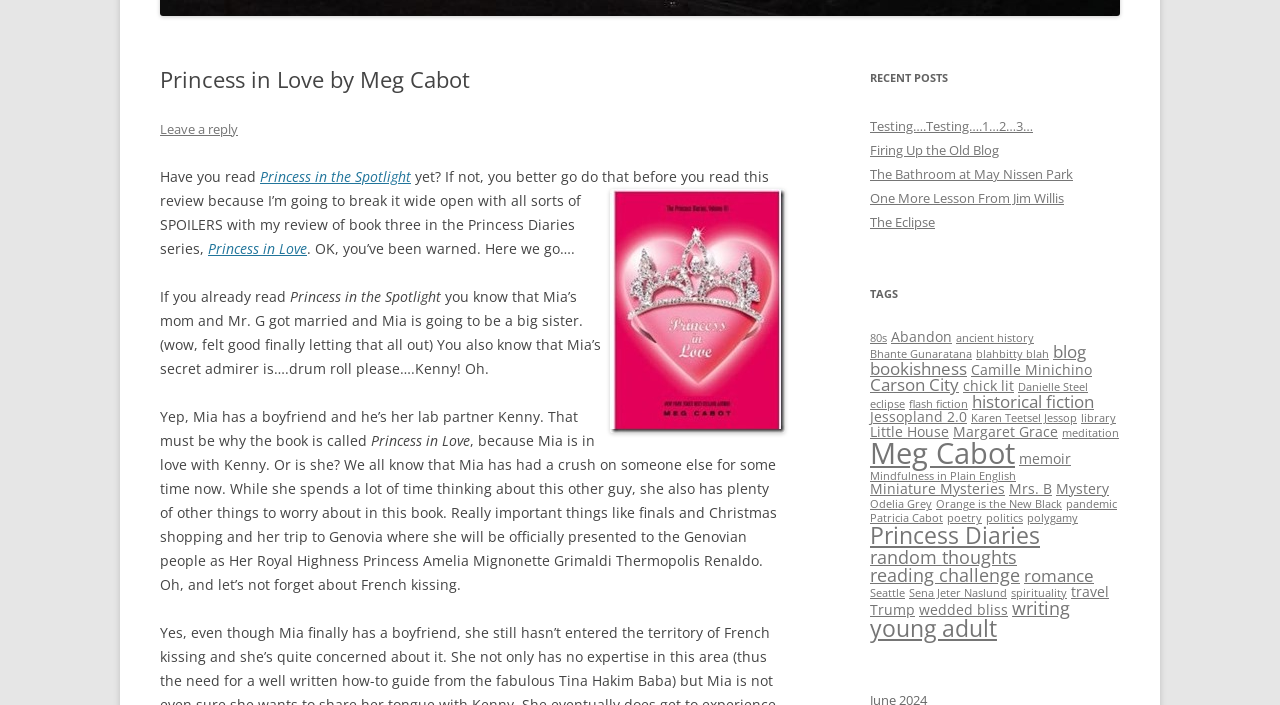Using the webpage screenshot and the element description World, determine the bounding box coordinates. Specify the coordinates in the format (top-left x, top-left y, bottom-right x, bottom-right y) with values ranging from 0 to 1.

None